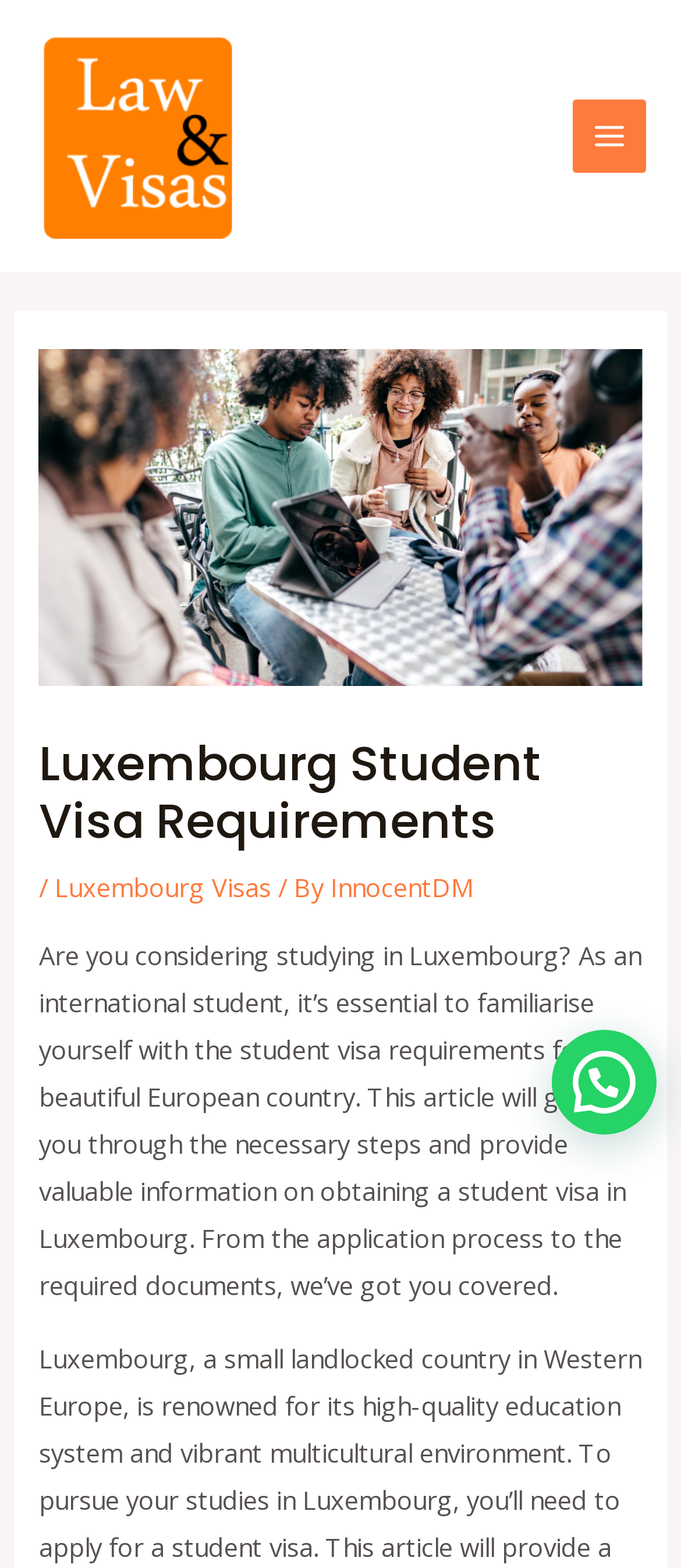Who is the author of the article?
Analyze the image and provide a thorough answer to the question.

The author of the article is mentioned at the top of the webpage, below the heading 'Luxembourg Student Visa Requirements', as 'InnocentDM'.